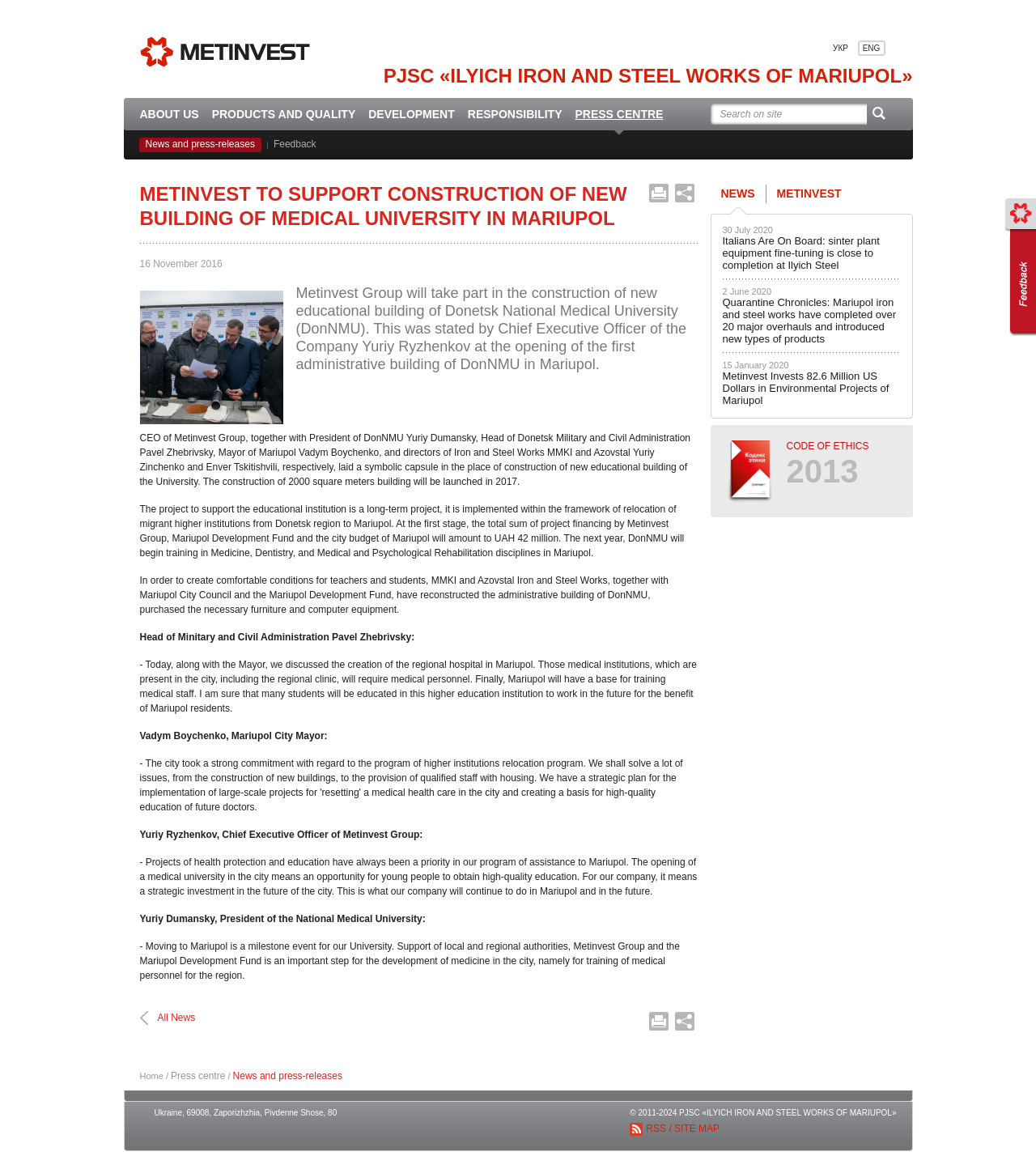Pinpoint the bounding box coordinates of the element that must be clicked to accomplish the following instruction: "Click on the 'ABOUT US' link". The coordinates should be in the format of four float numbers between 0 and 1, i.e., [left, top, right, bottom].

[0.135, 0.085, 0.192, 0.12]